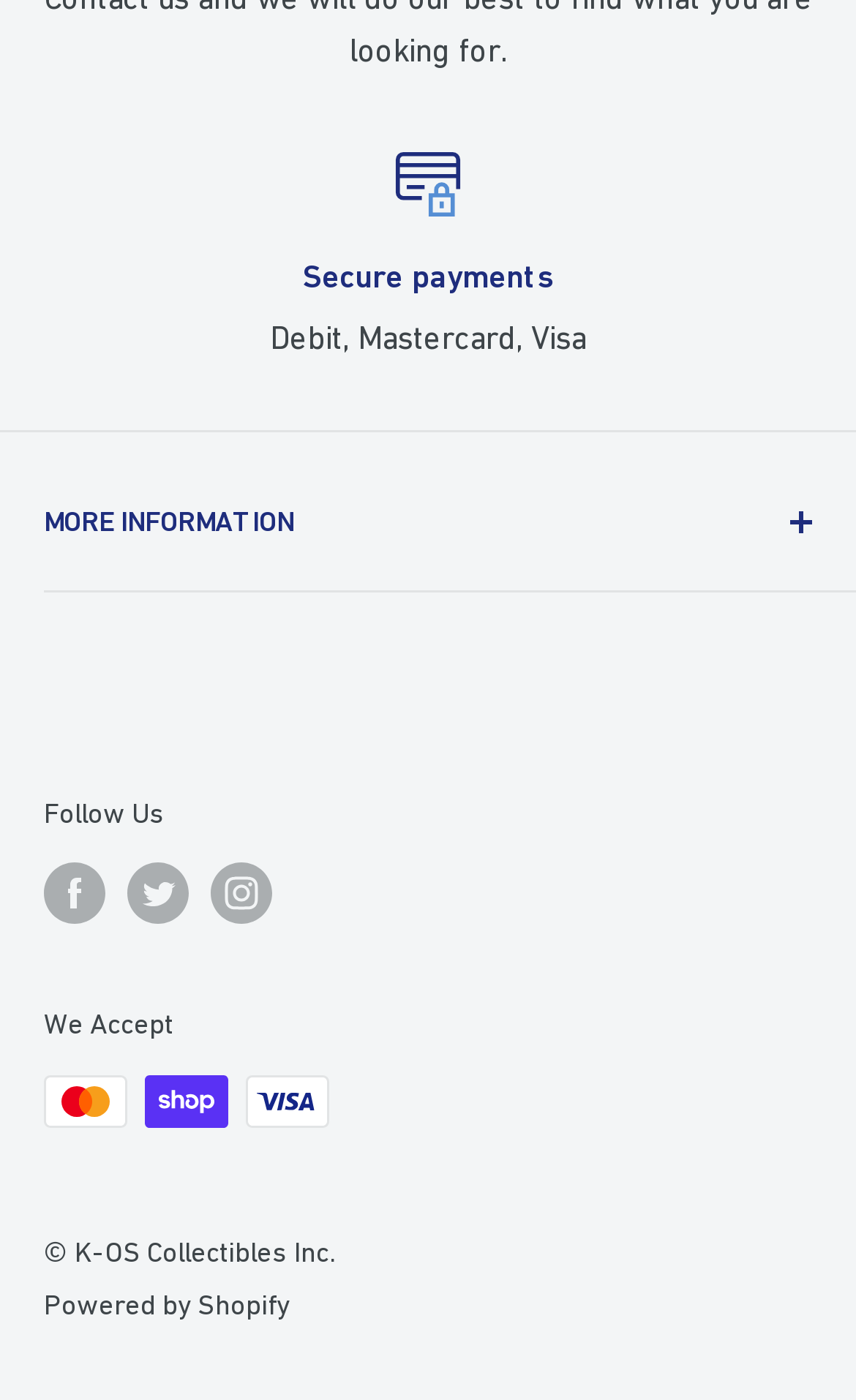What is the platform used to power the website?
Answer the question in as much detail as possible.

The webpage has a link at the bottom mentioning 'Powered by Shopify', which indicates the platform used to power the website.